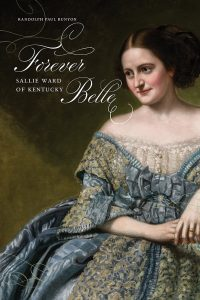Generate a detailed caption that encompasses all aspects of the image.

The image features the book cover of "Forever Belle: Sallie Ward of Kentucky" by Randolph Paul Runyon. The cover showcases a beautiful portrait of Sallie Ward, who is depicted elegantly adorned in a striking, intricately designed gown that highlights the fashion of her time. Her graceful pose and contemplative expression, coupled with the soft color palette, evoke a sense of warmth and nostalgia. The title is artistically rendered at the top in an ornate font, enhancing the historical and cultural significance of the work. This book promises to explore the life and legacy of Ward, encapsulating the essence of 19th-century Southern elegance.